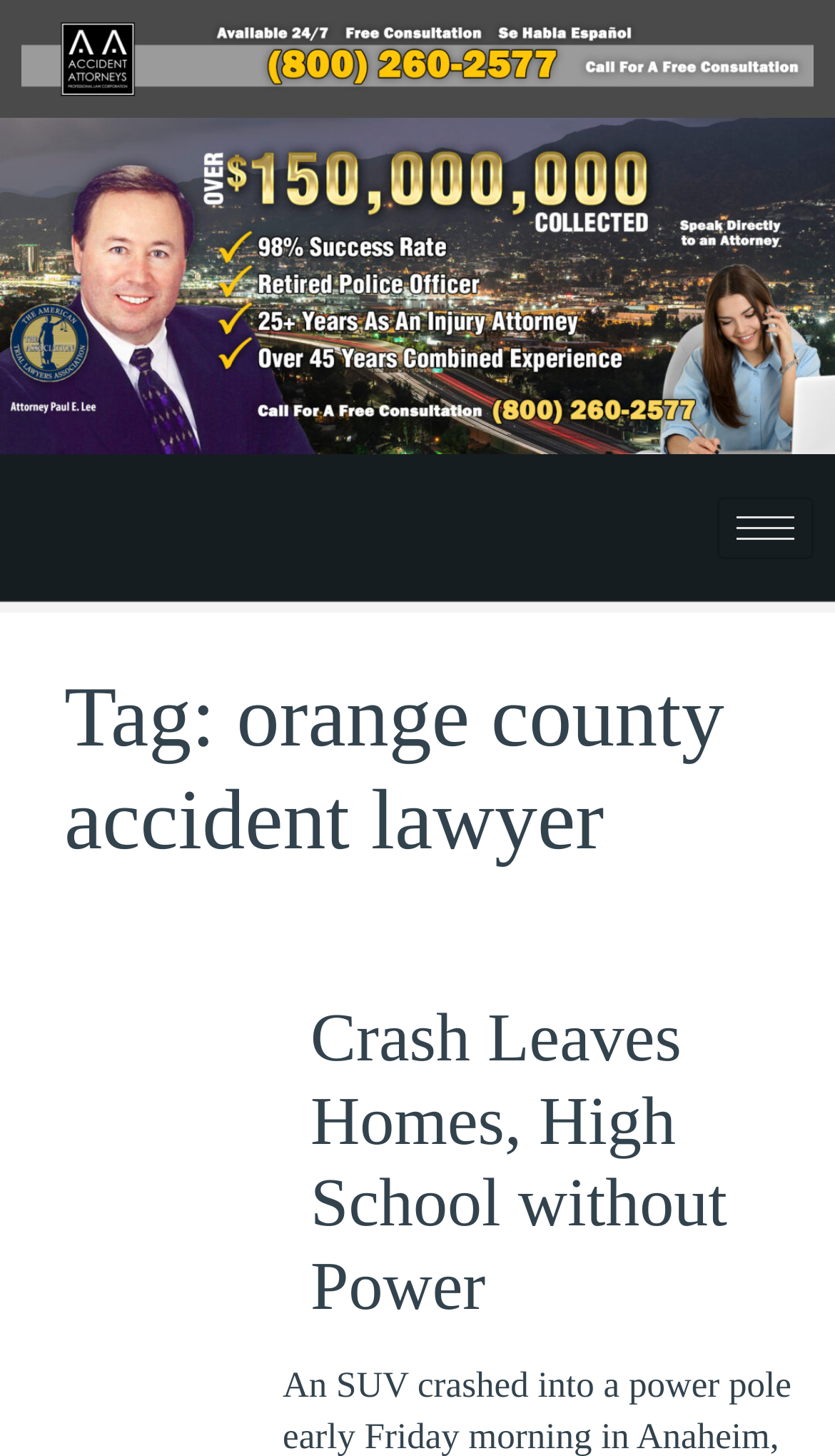Identify and extract the main heading from the webpage.

Tag: orange county accident lawyer